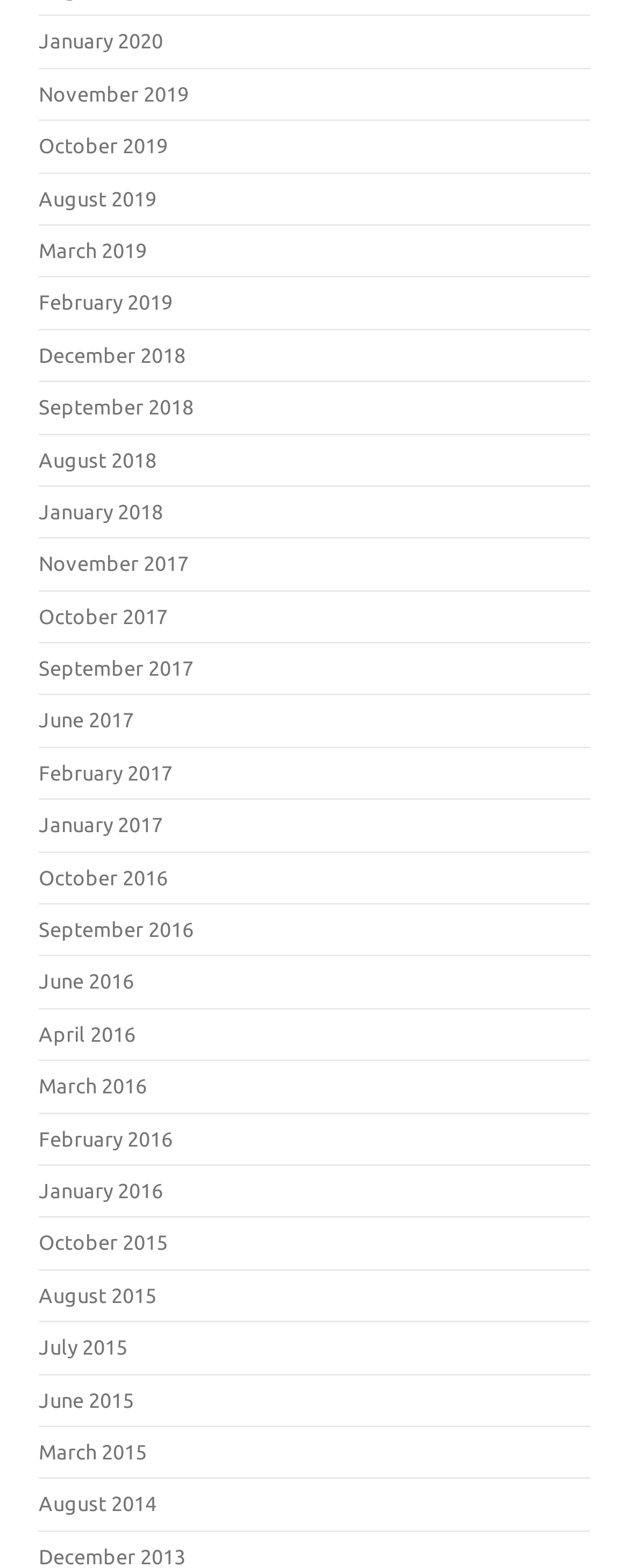What is the most recent month listed?
Deliver a detailed and extensive answer to the question.

By examining the list of links, I found that the most recent month listed is January 2020, which is located at the top of the list.